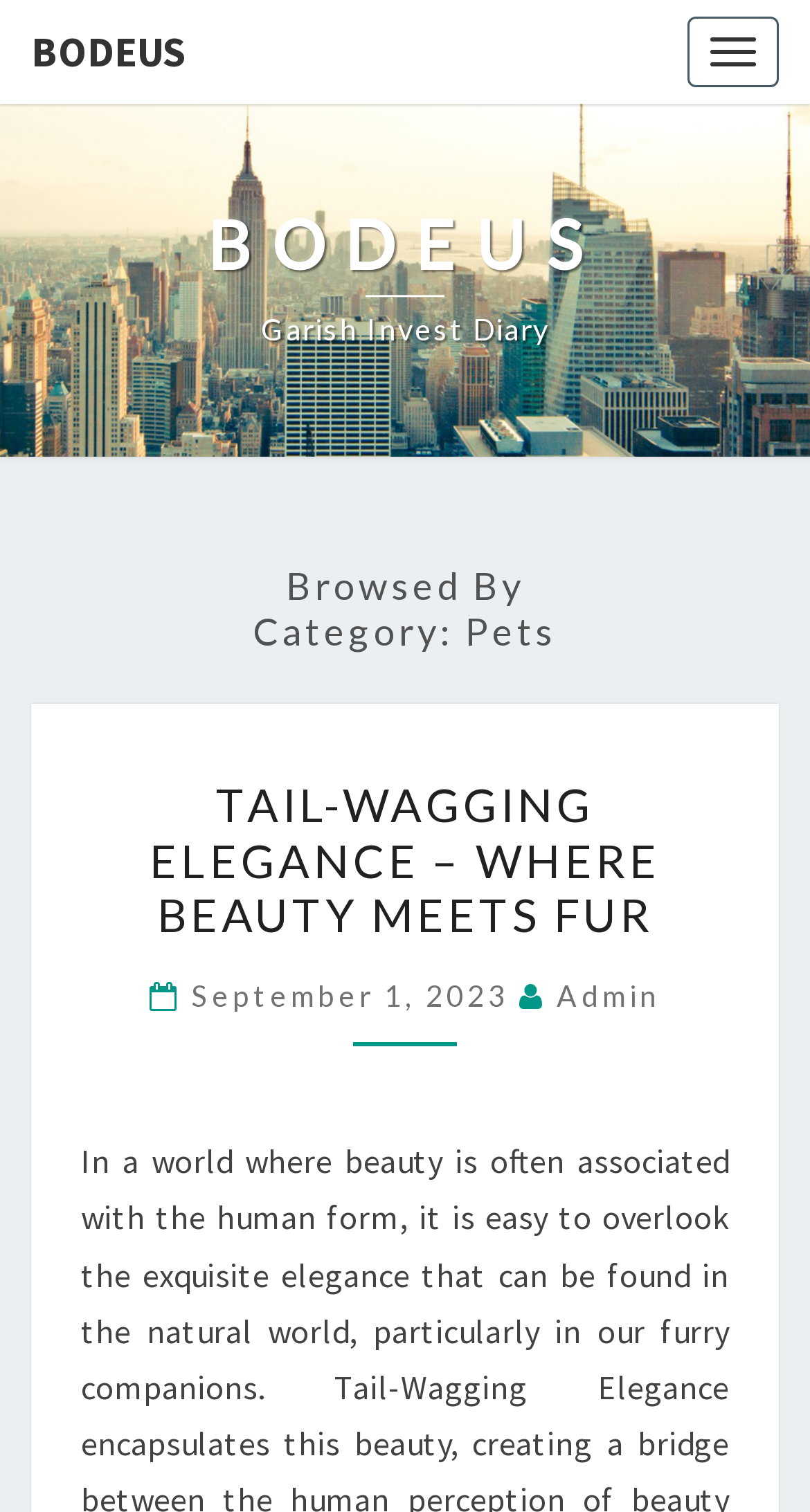From the webpage screenshot, identify the region described by September 1, 2023. Provide the bounding box coordinates as (top-left x, top-left y, bottom-right x, bottom-right y), with each value being a floating point number between 0 and 1.

[0.236, 0.647, 0.641, 0.671]